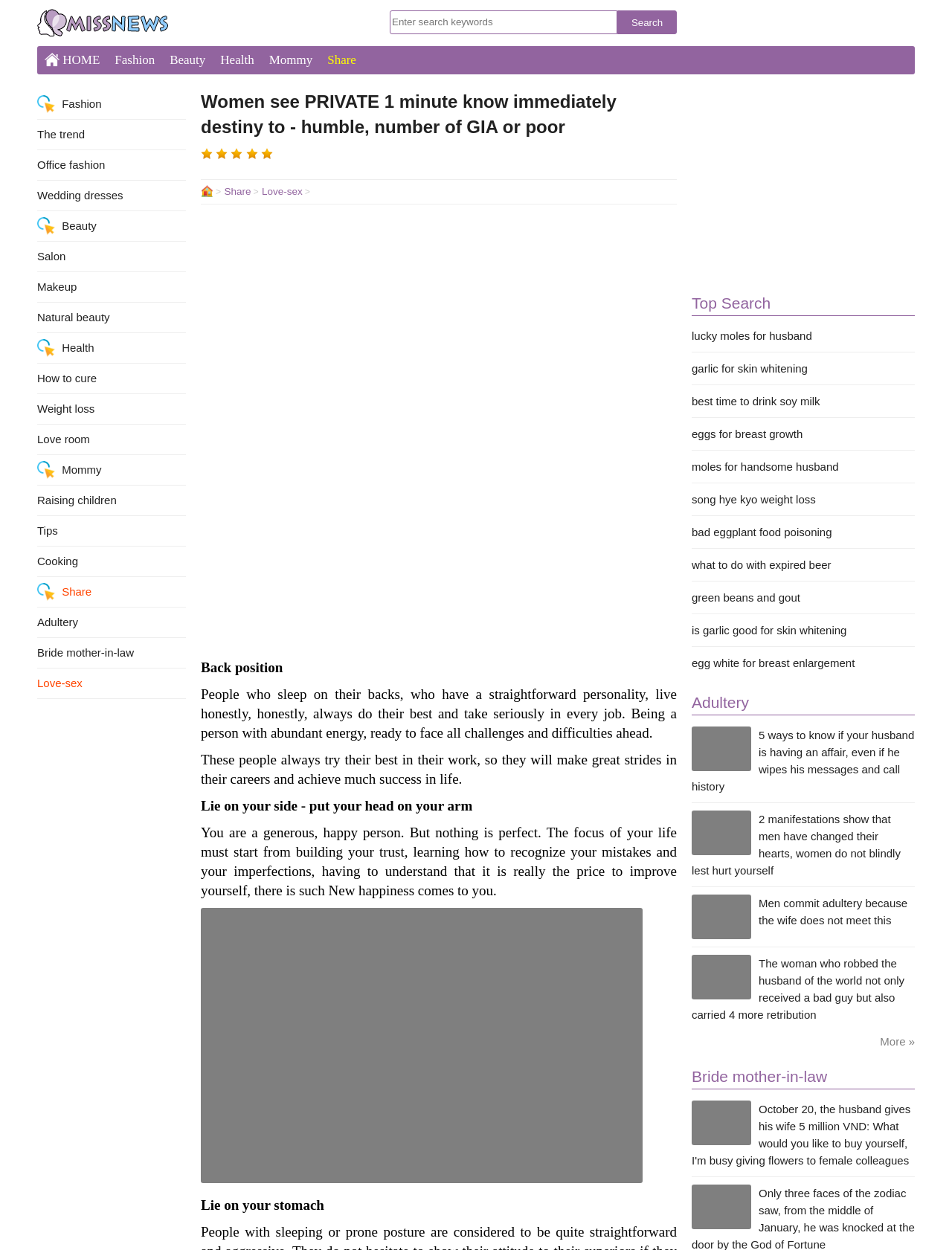Articulate a complete and detailed caption of the webpage elements.

This webpage appears to be a blog or article page focused on women's interests, with a mix of lifestyle, beauty, and health topics. At the top of the page, there is a search bar and a navigation menu with links to various categories such as "Fashion", "Beauty", "Health", and "Mommy". 

Below the navigation menu, there is a large heading that reads "Women see PRIVATE 1 minute know immediately destiny to - humble, number of GIA or poor". This heading is accompanied by a series of images, likely illustrating different sleeping positions, which are described in the text below.

The main content of the page is divided into sections, each discussing a different aspect of a person's personality or destiny based on their sleeping position. For example, one section describes people who sleep on their backs as having a straightforward personality, while another section describes those who sleep on their sides as being generous and happy.

To the right of the main content, there is a sidebar with a list of popular search terms, including "lucky moles for husband" and "garlic for skin whitening". Below this list, there are several links to articles with sensational titles, such as "5 ways to know if your husband is having an affair" and "The woman who robbed the husband of the world not only received a bad guy but also carried 4 more retribution".

At the bottom of the page, there are more links to categories such as "Fashion", "Beauty", and "Health", as well as a few more article links. Overall, the page appears to be a collection of lifestyle and entertainment content targeted towards women.